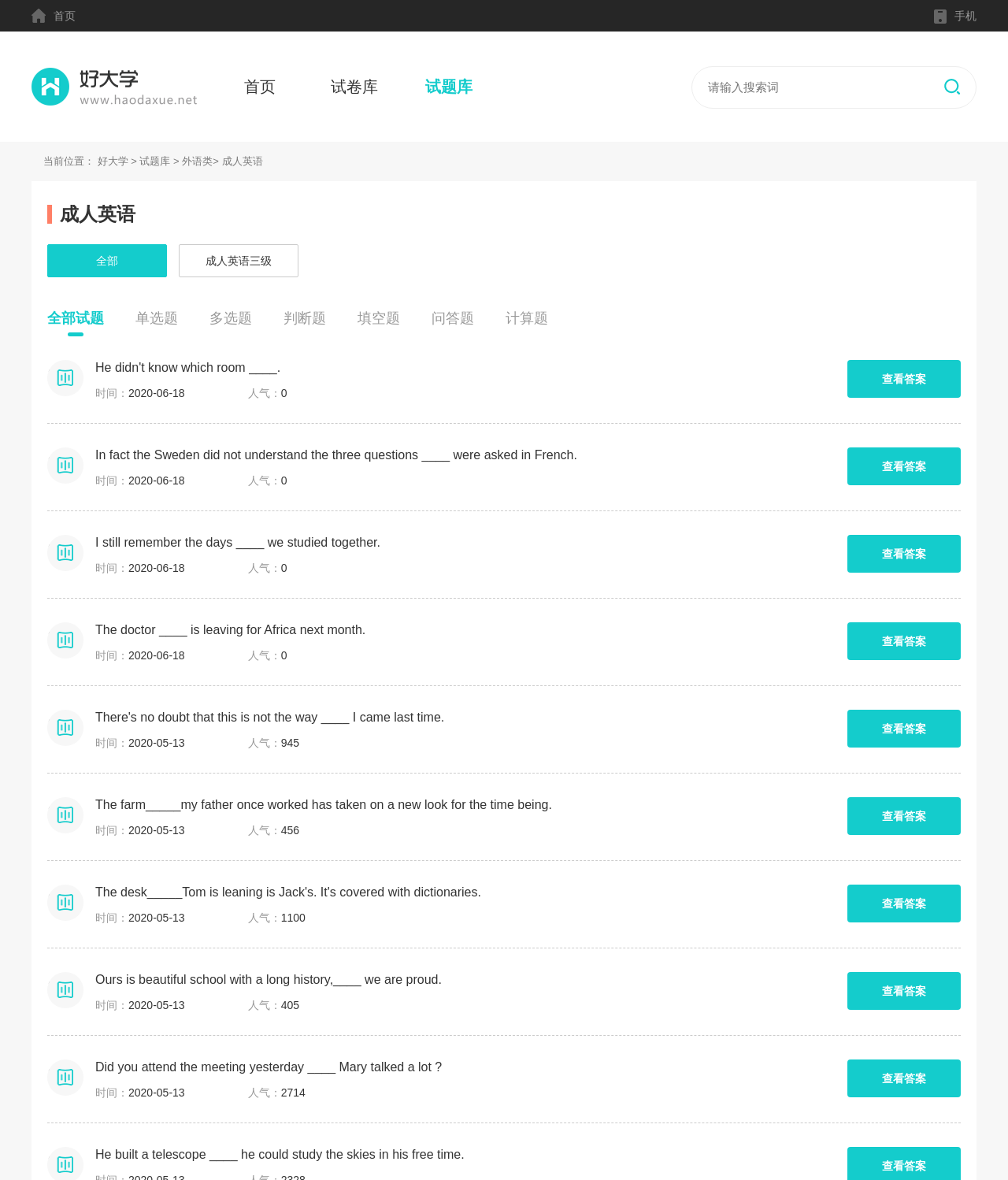Identify the coordinates of the bounding box for the element that must be clicked to accomplish the instruction: "click the 查看答案 link of the question 'Ours is beautiful school with a long history,____ we are proud.'".

[0.841, 0.824, 0.953, 0.856]